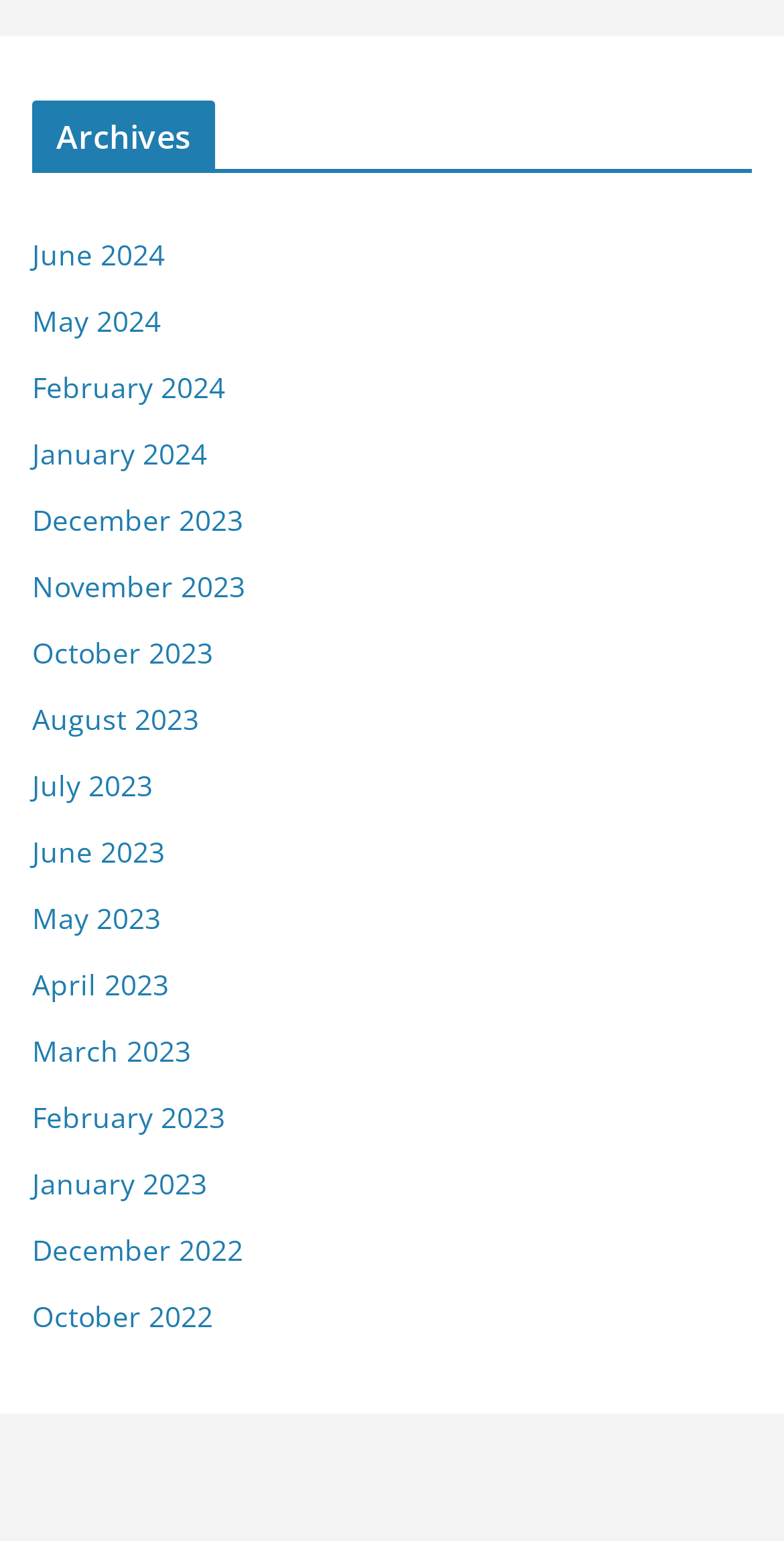Identify the bounding box coordinates for the region of the element that should be clicked to carry out the instruction: "view archives for October 2022". The bounding box coordinates should be four float numbers between 0 and 1, i.e., [left, top, right, bottom].

[0.041, 0.842, 0.272, 0.867]